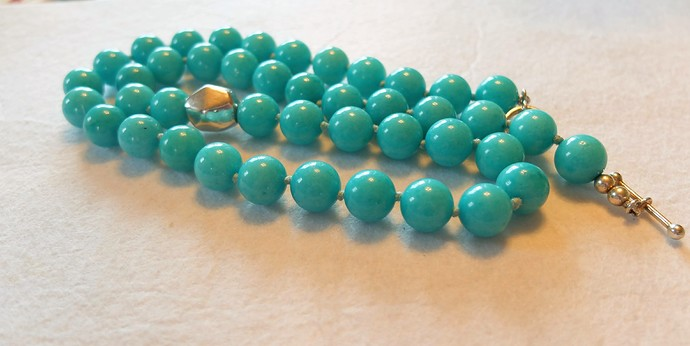Generate a comprehensive caption that describes the image.

The image showcases a beautifully crafted turquoise bead necklace, characterized by its vibrant, glossy beads that create a stunning visual appeal. The necklace features an arrangement of round, smooth turquoise beads in various shades of blue, interspersed with a uniquely shaped silver clasp, adding a touch of elegance to its overall design. The play of light on the beads enhances their rich color and texture, inviting admiration for the craftsmanship. The backdrop is a simple, light-colored surface that provides contrast, emphasizing the necklace's vivid hue and shape. This piece not only serves as a fashionable accessory but also reflects a hint of cultural heritage, often associated with jewelry from southwestern regions and craftsmanship traditions.